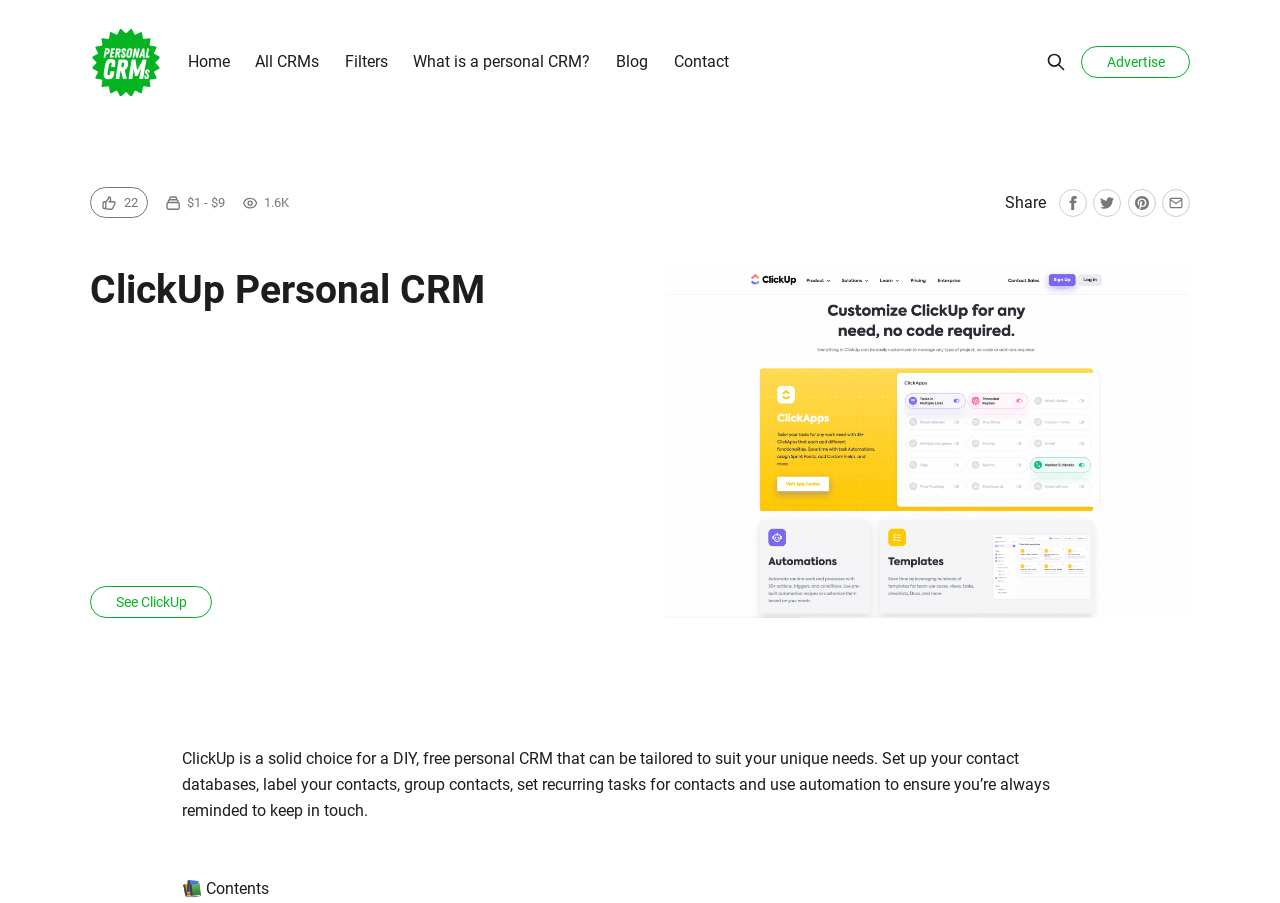What is the name of the CRM?
Respond with a short answer, either a single word or a phrase, based on the image.

ClickUp